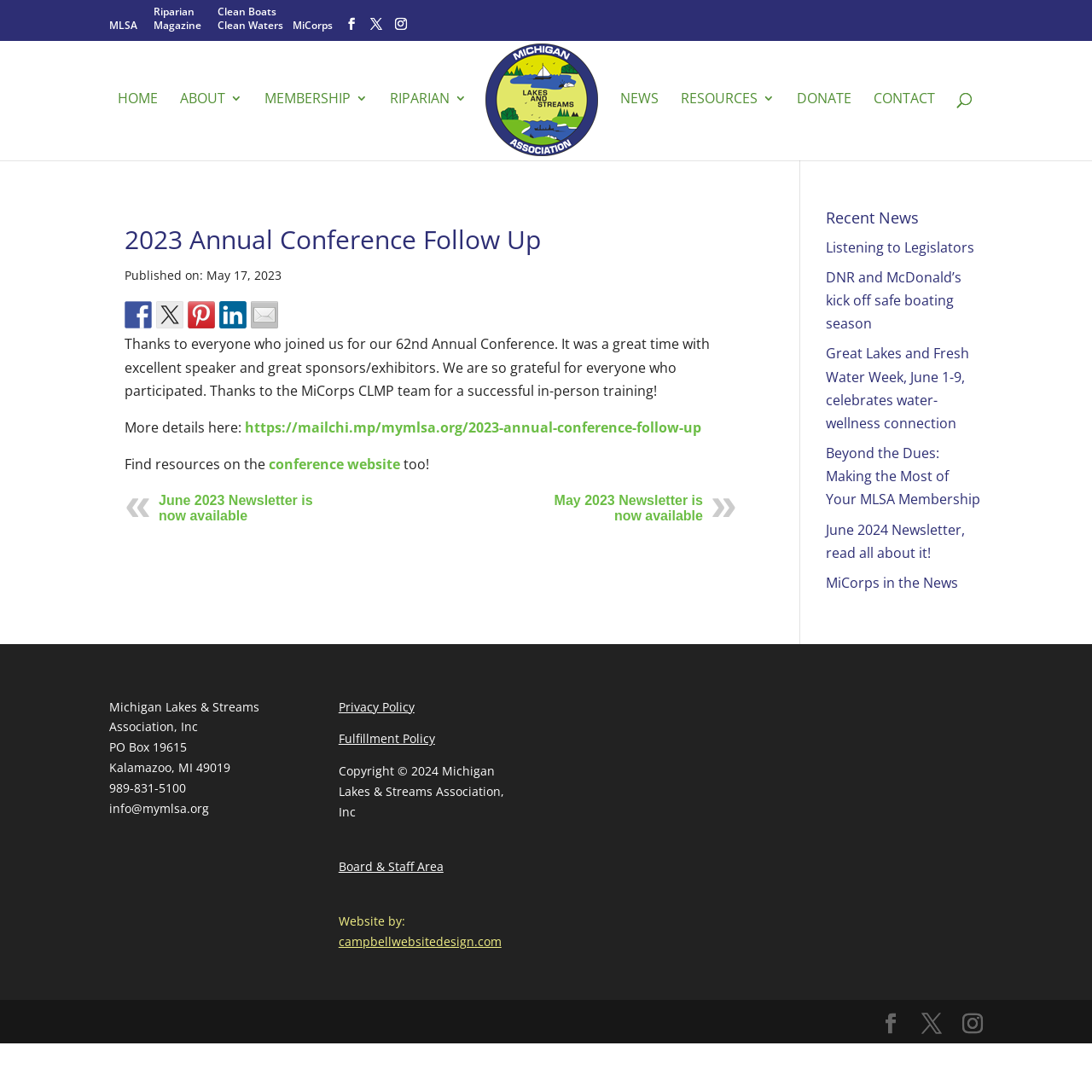Find and specify the bounding box coordinates that correspond to the clickable region for the instruction: "Check the Recent News section".

[0.756, 0.191, 0.9, 0.216]